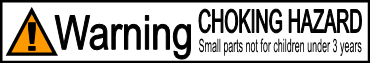Provide a thorough and detailed response to the question by examining the image: 
What is the recommended action for adults?

The warning label advises adult supervision when children are present, particularly in environments where small parts are available, to ensure the safety of young children while engaging with the products.